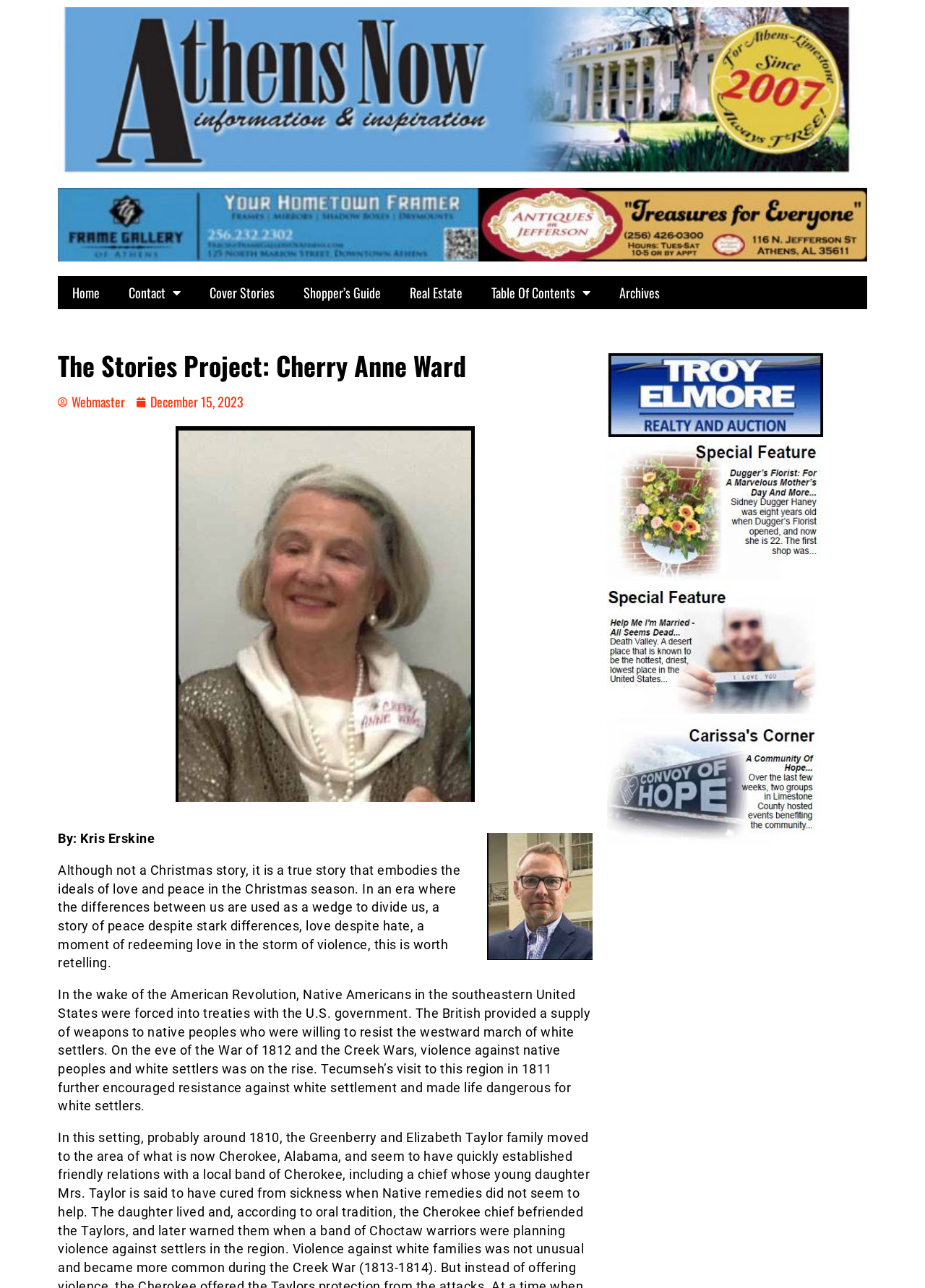Generate a thorough caption detailing the webpage content.

The webpage is about "The Stories Project: Cherry Anne Ward" and features a collection of stories. At the top, there is a navigation menu with 6 links: "Home", "Contact", "Cover Stories", "Shopper's Guide", "Real Estate", and "Table Of Contents", followed by an "Archives" link. 

Below the navigation menu, there is a heading that reads "The Stories Project: Cherry Anne Ward". Underneath, there are two links, "Webmaster" and "December 15, 2023", with a time element next to the date link. 

The main content of the webpage is a story, which is divided into three paragraphs. The first paragraph is attributed to "Kris Erskine" and sets the tone for the story, describing it as a true story that embodies the ideals of love and peace. The second paragraph provides historical context, discussing the treatment of Native Americans in the southeastern United States during the American Revolution and the Creek Wars. The third paragraph continues the story, describing the visit of Tecumseh to the region in 1811 and its impact on the relationships between native peoples and white settlers.

On the right side of the webpage, there are four social media links, arranged vertically.